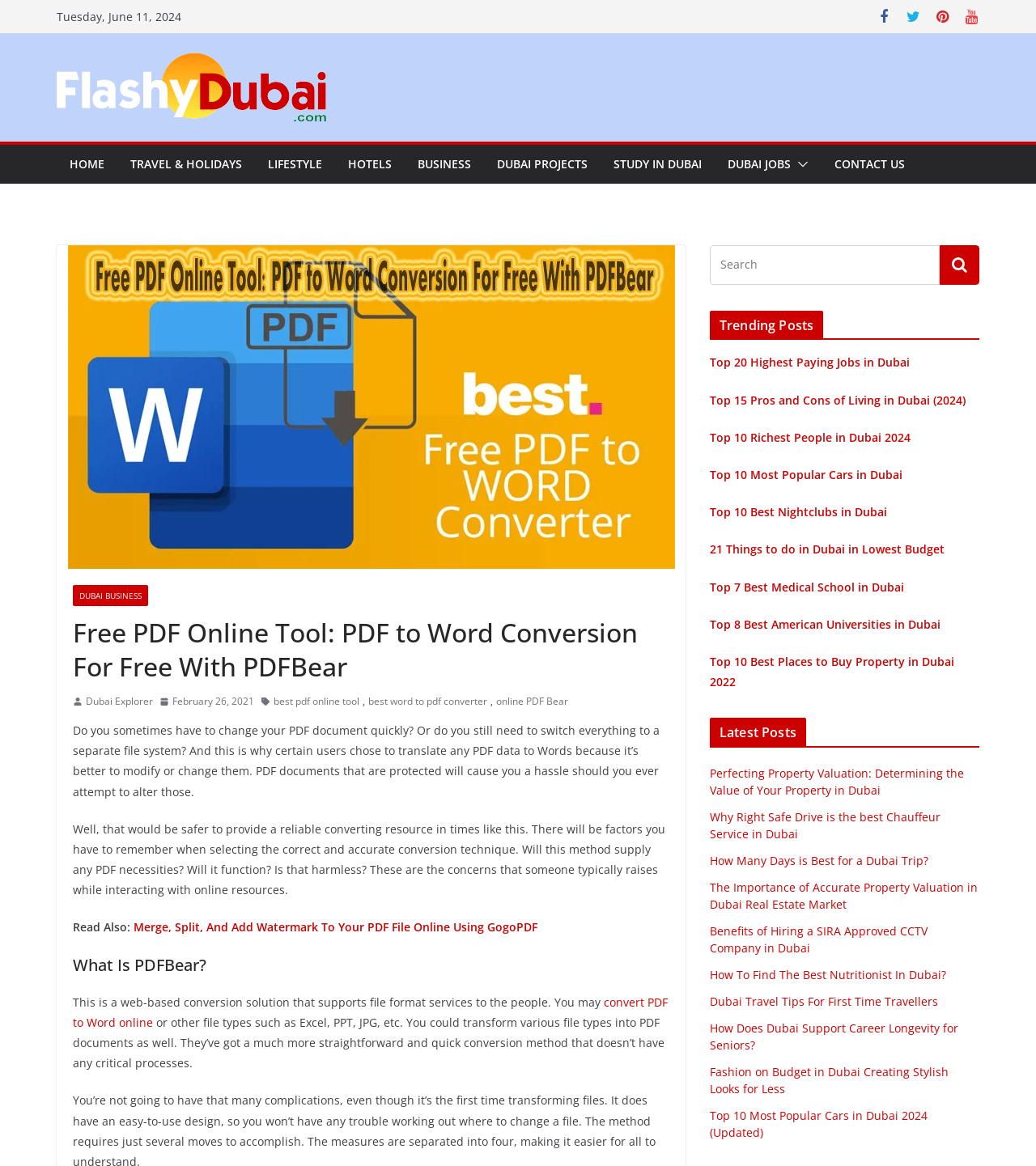Create an in-depth description of the webpage, covering main sections.

This webpage is about PDFBear, an online tool for converting PDF documents to Word and other file formats. At the top of the page, there is a date "Tuesday, June 11, 2024" and a row of social media links. Below that, there is a navigation menu with links to "HOME", "TRAVEL & HOLIDAYS", "LIFESTYLE", and other categories. 

On the left side of the page, there is a header section with a heading "Free PDF Online Tool: PDF to Word Conversion For Free With PDFBear" and a logo image. Below the header, there are several paragraphs of text explaining the benefits of using PDFBear for converting PDF documents. The text discusses the importance of finding a reliable conversion method and how PDFBear can help with that.

To the right of the header, there is a section with a heading "What Is PDFBear?" that provides more information about the online tool. Below that, there are links to related articles, including "Merge, Split, And Add Watermark To Your PDF File Online Using GogoPDF".

In the middle of the page, there are three columns of content. The left column has a search box and a button. The middle column has a heading "Trending Posts" and lists several articles, including "Top 20 Highest Paying Jobs in Dubai" and "Top 10 Best Nightclubs in Dubai". The right column has a heading "Latest Posts" and lists several more articles, including "Perfecting Property Valuation: Determining the Value of Your Property in Dubai" and "Fashion on Budget in Dubai Creating Stylish Looks for Less".